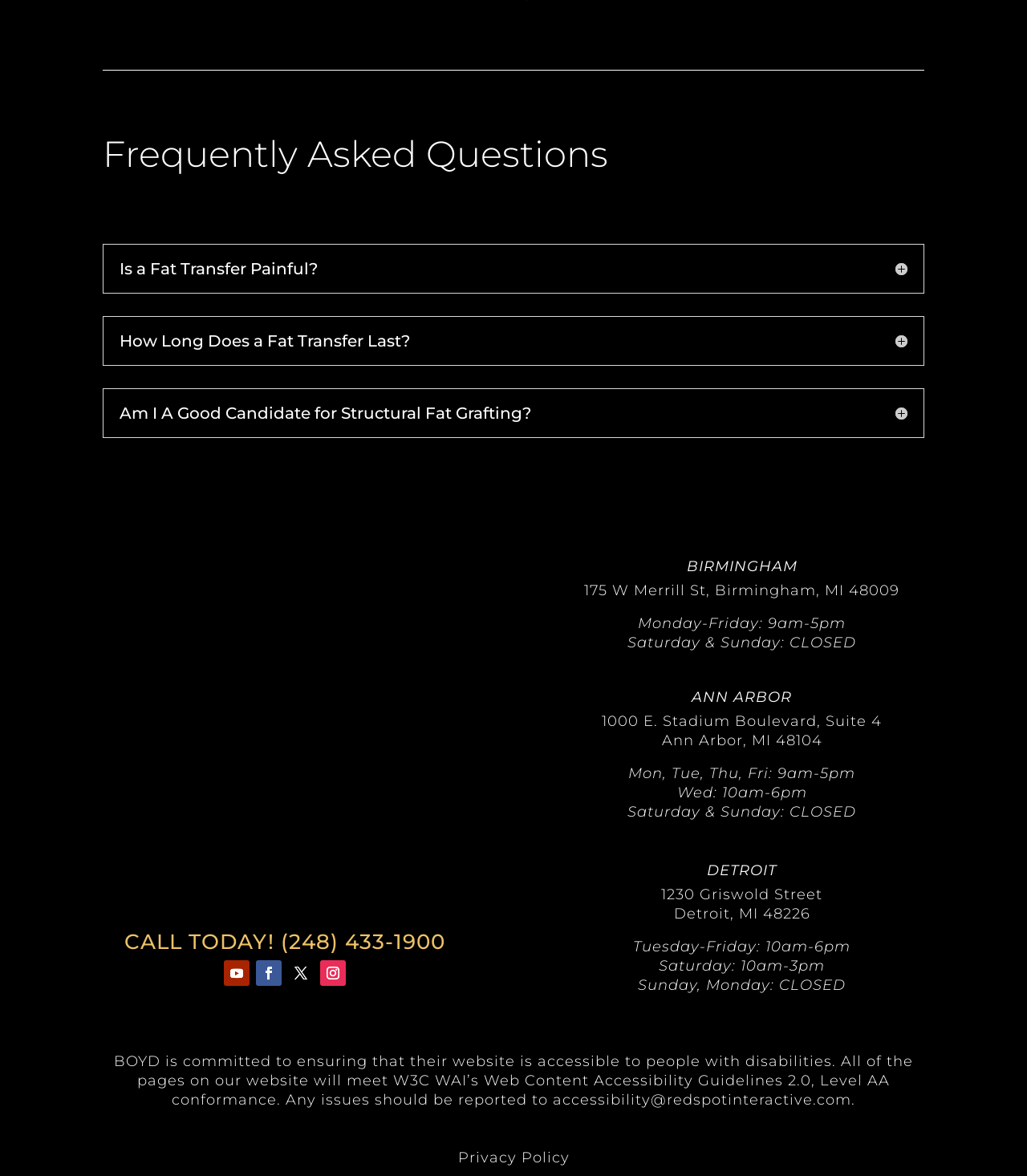Using the description: "CALL TODAY!", identify the bounding box of the corresponding UI element in the screenshot.

[0.121, 0.79, 0.274, 0.811]